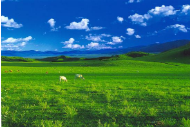Describe the image thoroughly, including all noticeable details.

The image captures a scenic view of vast green pastures under a breathtaking blue sky adorned with fluffy white clouds. In the foreground, a couple of cows graze peacefully, embodying the tranquility of rural life. The lush greenery stretches across the landscape, leading to gently rolling hills in the background that add depth to the scene. This picturesque setting evokes a sense of serenity and connection to nature, highlighting the beauty of the great outdoors and the simplicity of pastoral living.